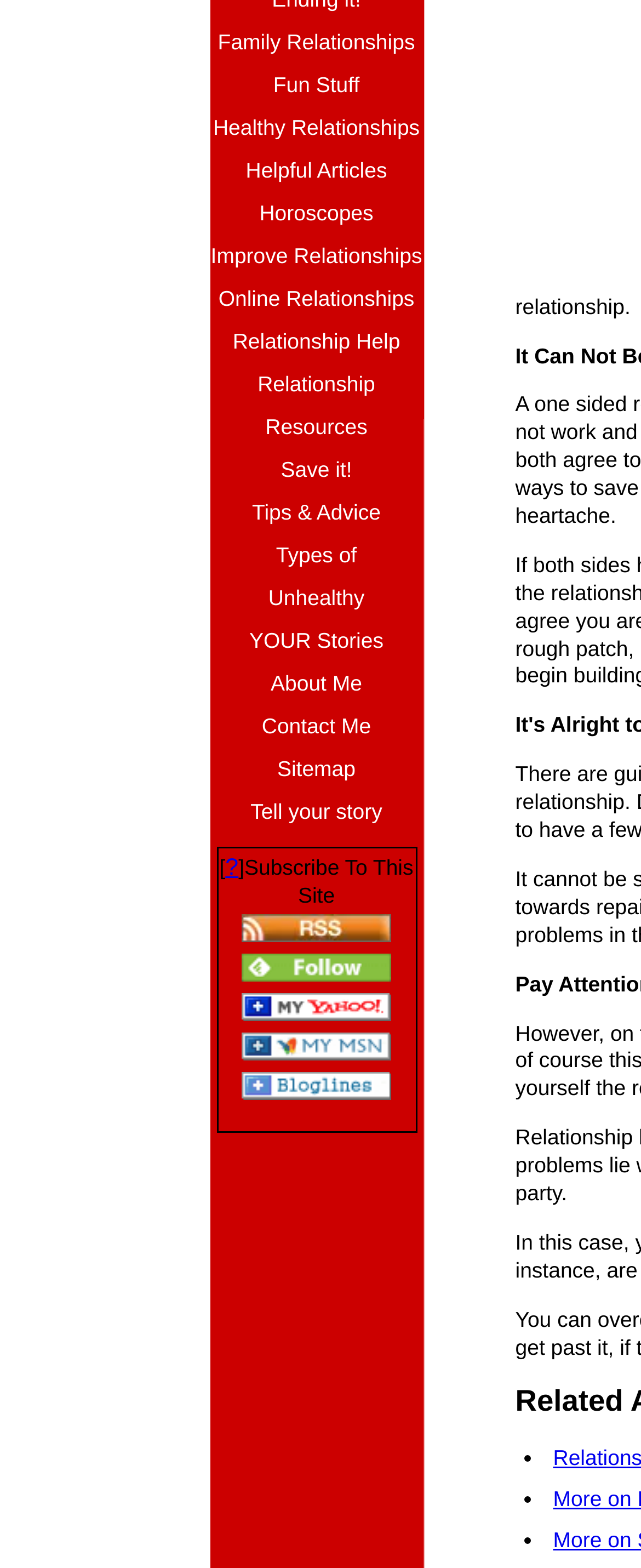Determine the bounding box coordinates for the UI element with the following description: "Resources". The coordinates should be four float numbers between 0 and 1, represented as [left, top, right, bottom].

[0.327, 0.259, 0.66, 0.286]